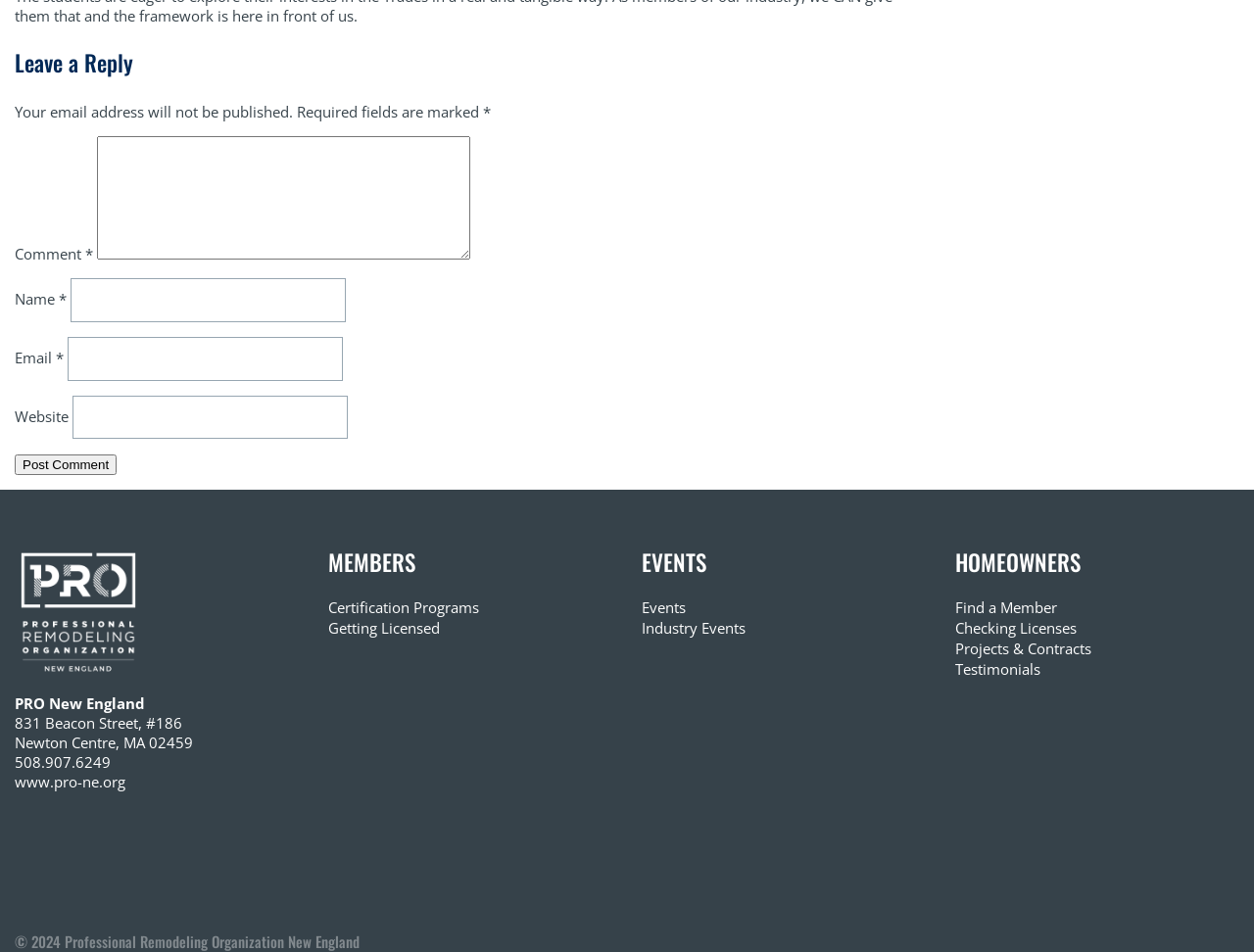How many social media links are available?
We need a detailed and exhaustive answer to the question. Please elaborate.

There are 5 social media links available, including Facebook, Twitter, LinkedIn, Instagram, and Youtube, as indicated by the link elements with corresponding image elements at the bottom of the webpage.